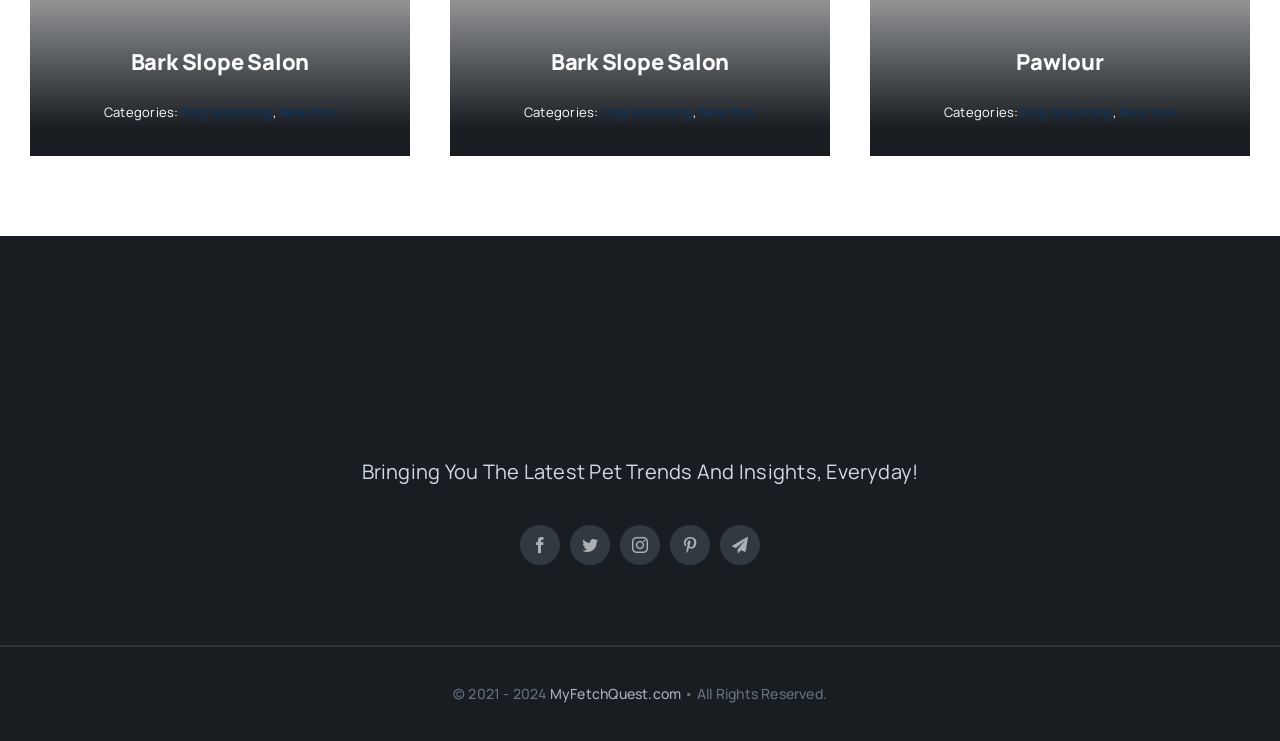Specify the bounding box coordinates of the region I need to click to perform the following instruction: "go to facebook". The coordinates must be four float numbers in the range of 0 to 1, i.e., [left, top, right, bottom].

[0.406, 0.708, 0.438, 0.762]